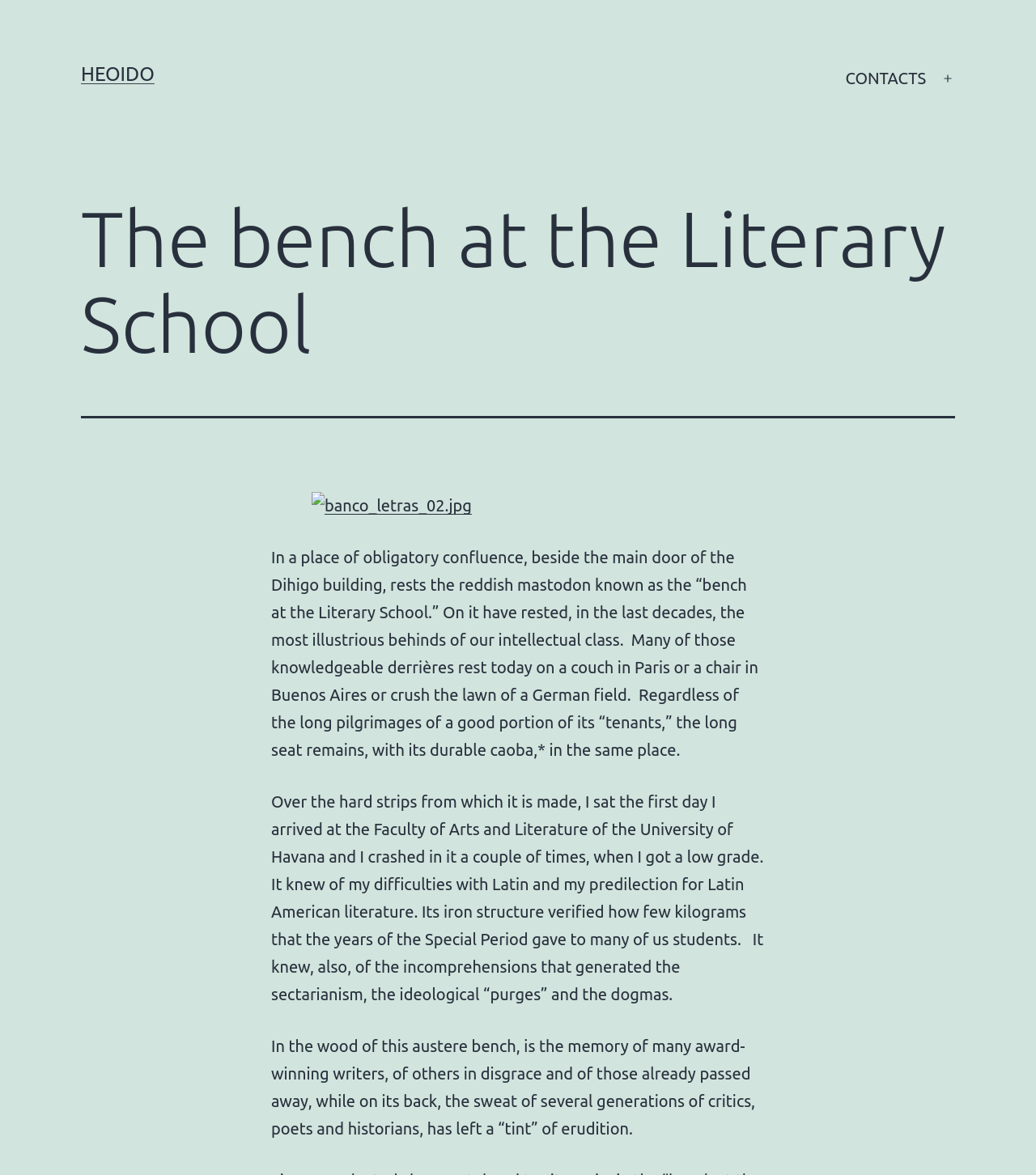What is the material of the bench?
Using the information presented in the image, please offer a detailed response to the question.

I found the answer by reading the text that describes the bench, which mentions that it has a 'durable caoba' structure.